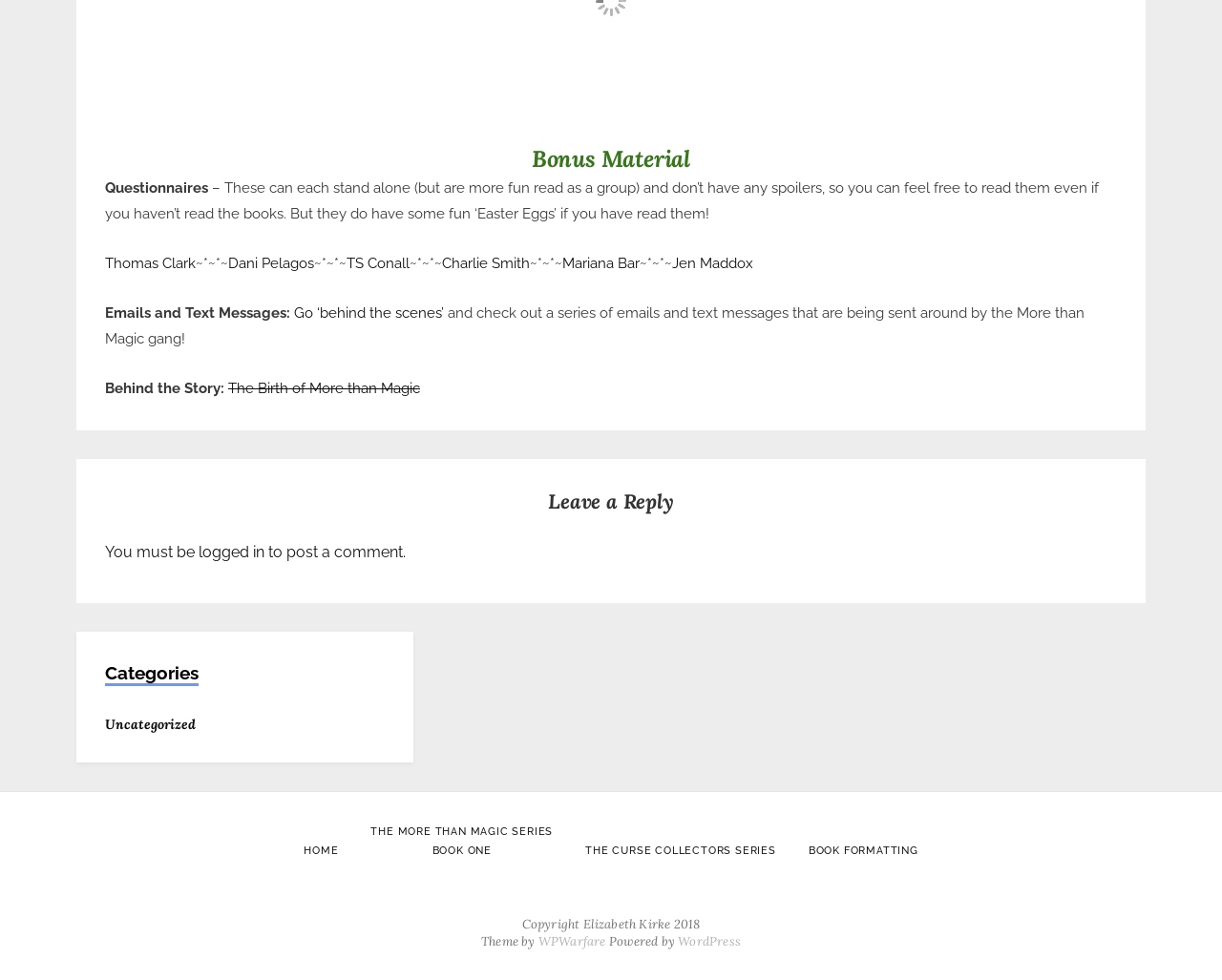What is the category of the post?
Carefully examine the image and provide a detailed answer to the question.

The category of the post is indicated by the link 'Uncategorized' under the 'Categories' section.